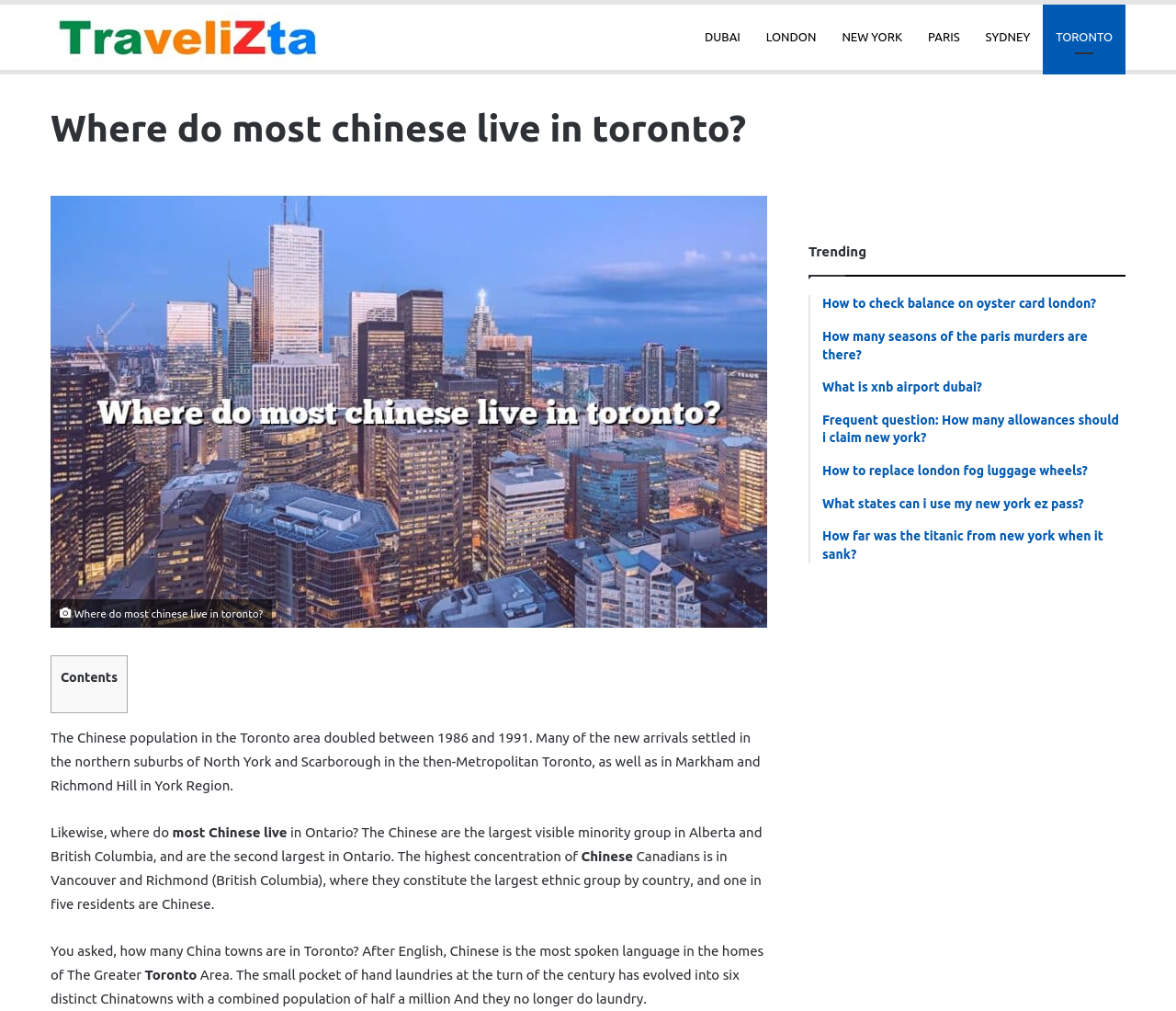How many Chinatowns are in Toronto?
Answer with a single word or phrase by referring to the visual content.

six